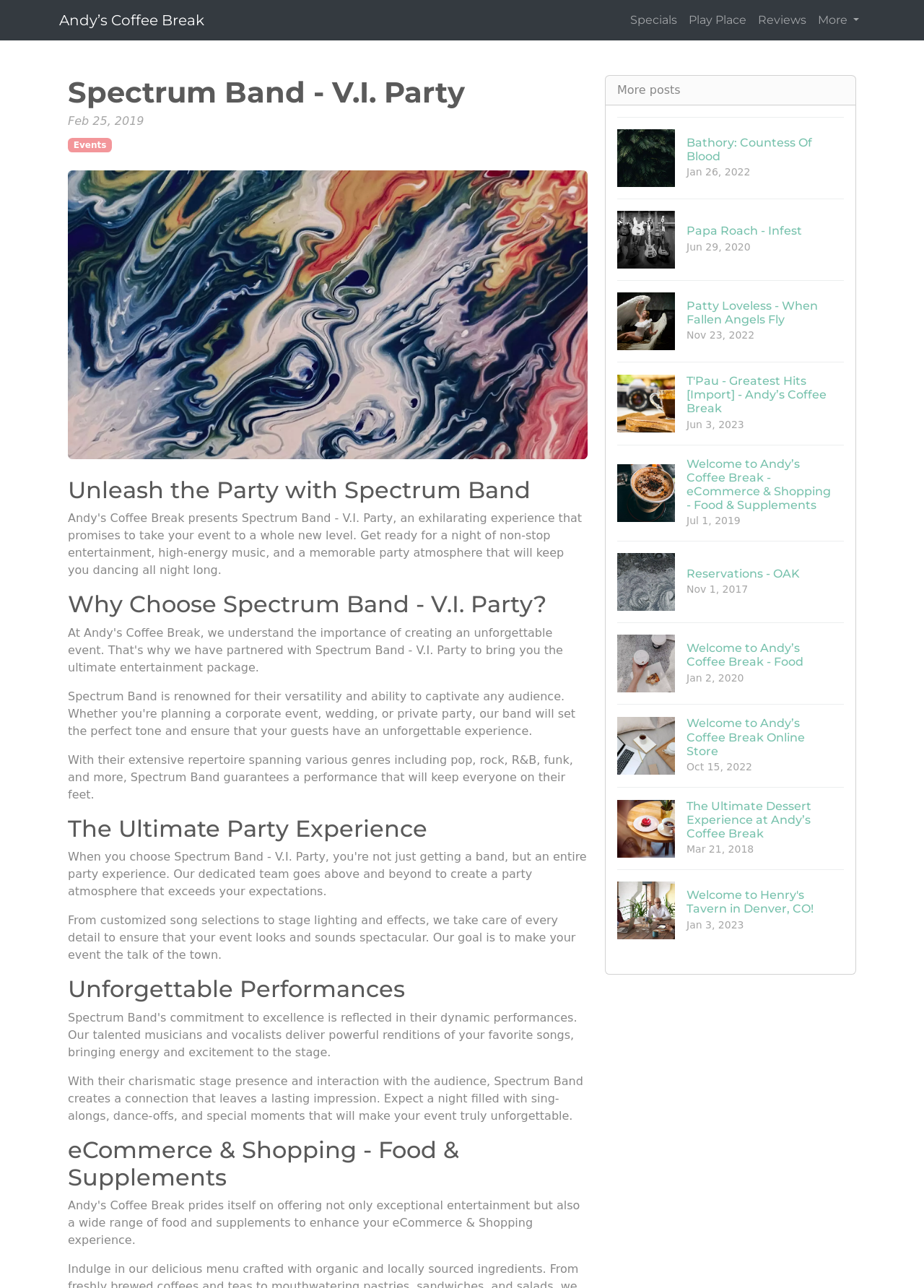What type of party experience does Spectrum Band offer?
Carefully analyze the image and provide a detailed answer to the question.

Based on the webpage, Spectrum Band offers an ultimate party experience, which is evident from the heading 'Unleash the Party with Spectrum Band' and the description 'With their extensive repertoire spanning various genres including pop, rock, R&B, funk, and more, Spectrum Band guarantees a performance that will keep everyone on their feet.'